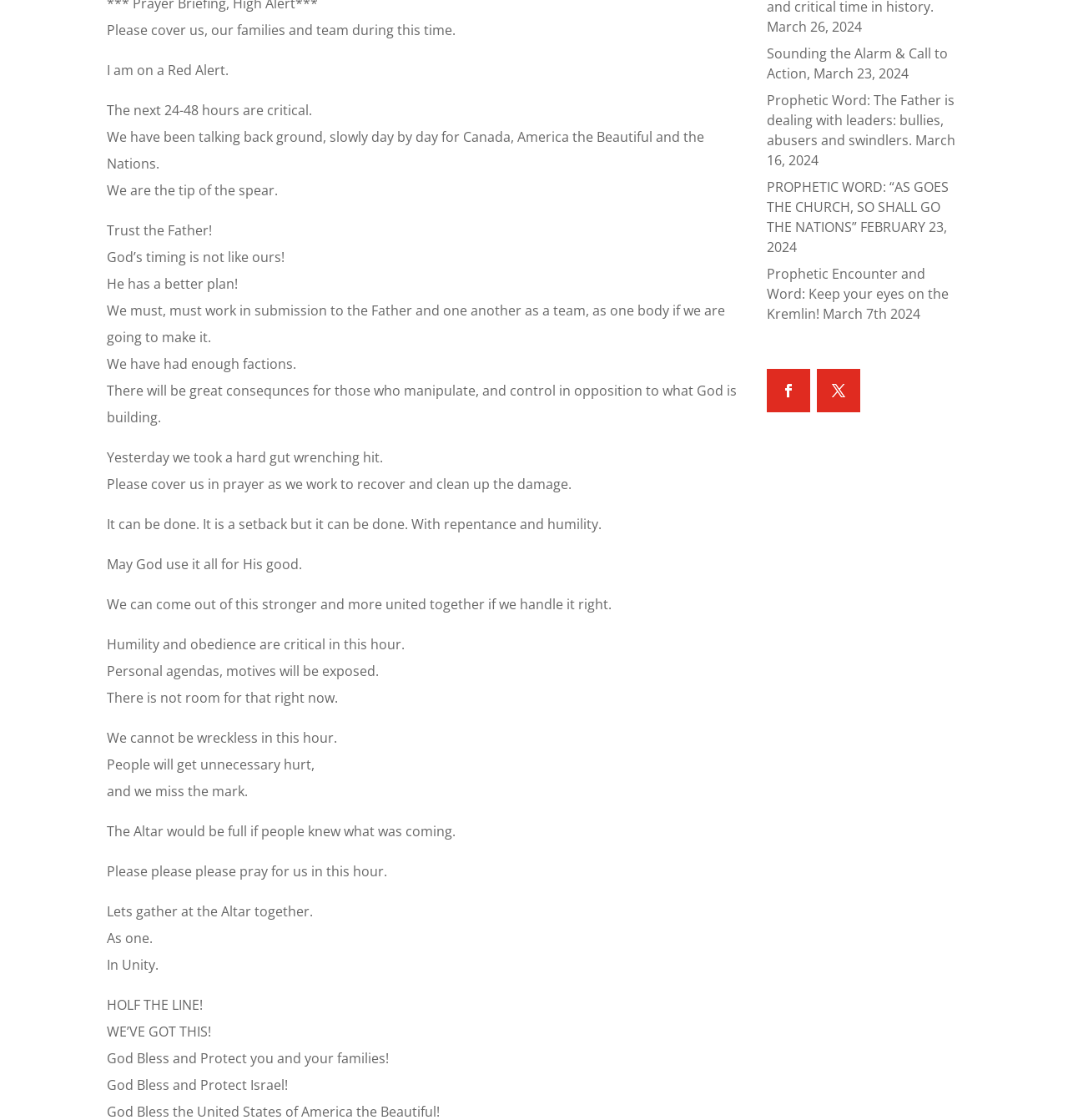Identify the bounding box of the HTML element described here: "Follow". Provide the coordinates as four float numbers between 0 and 1: [left, top, right, bottom].

[0.765, 0.329, 0.805, 0.368]